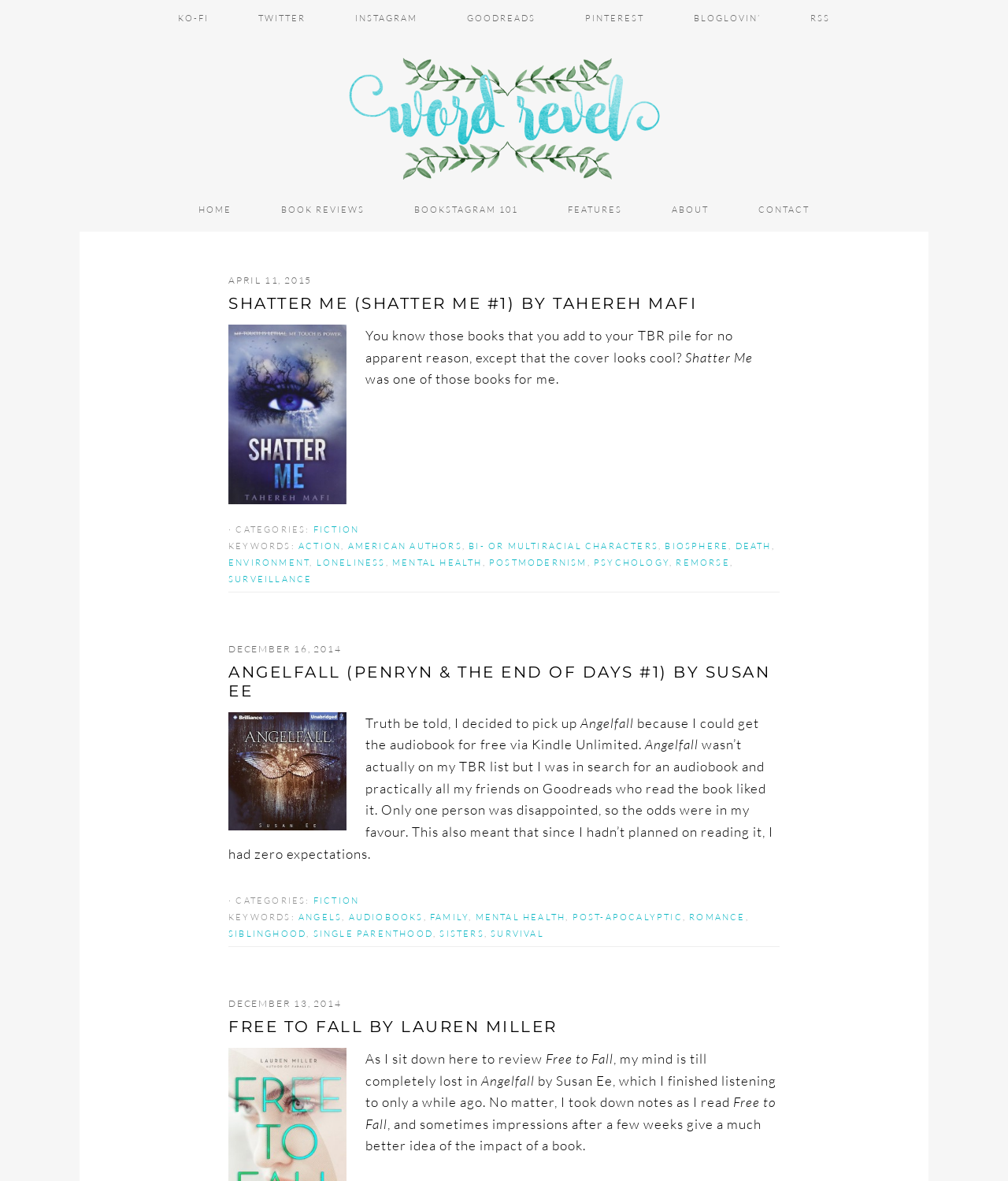Answer the question with a brief word or phrase:
How many keywords are associated with the book 'ANGELFALL'?

8